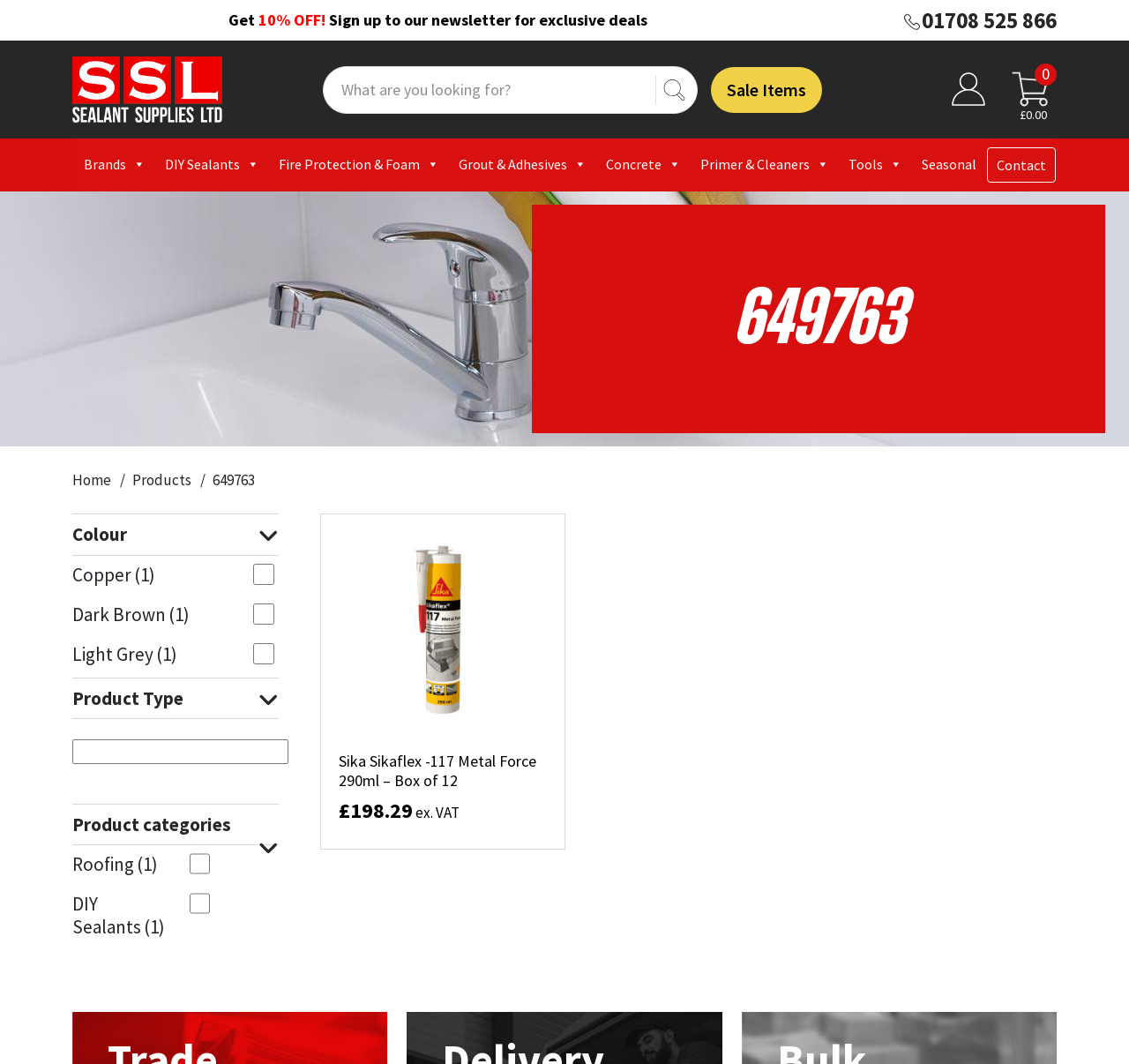Specify the bounding box coordinates of the area that needs to be clicked to achieve the following instruction: "Add to basket: Sika Sikaflex -117 Metal Force 290ml - Box of 12".

[0.3, 0.813, 0.485, 0.853]